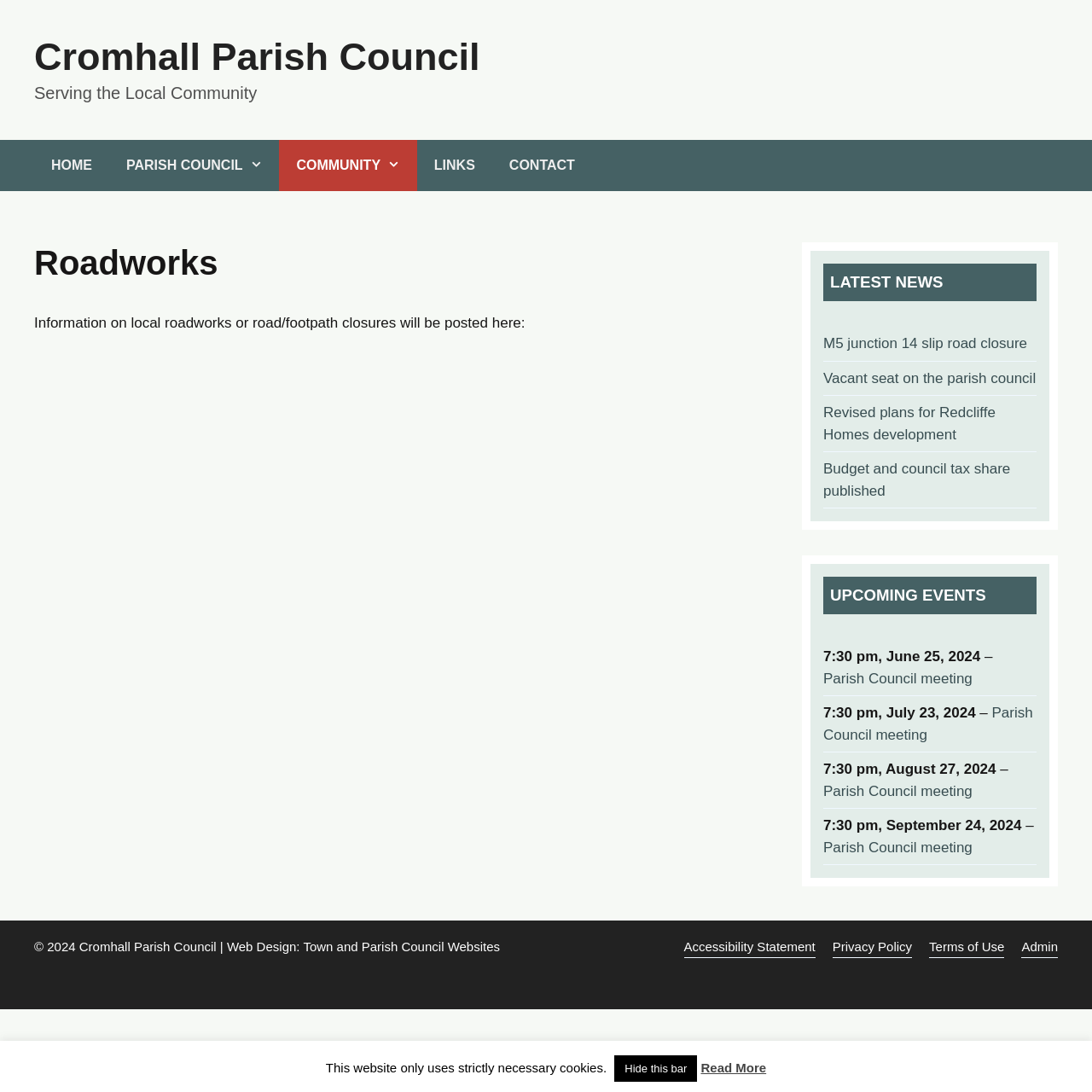Provide the bounding box coordinates of the area you need to click to execute the following instruction: "Click the HOME link".

[0.031, 0.128, 0.1, 0.175]